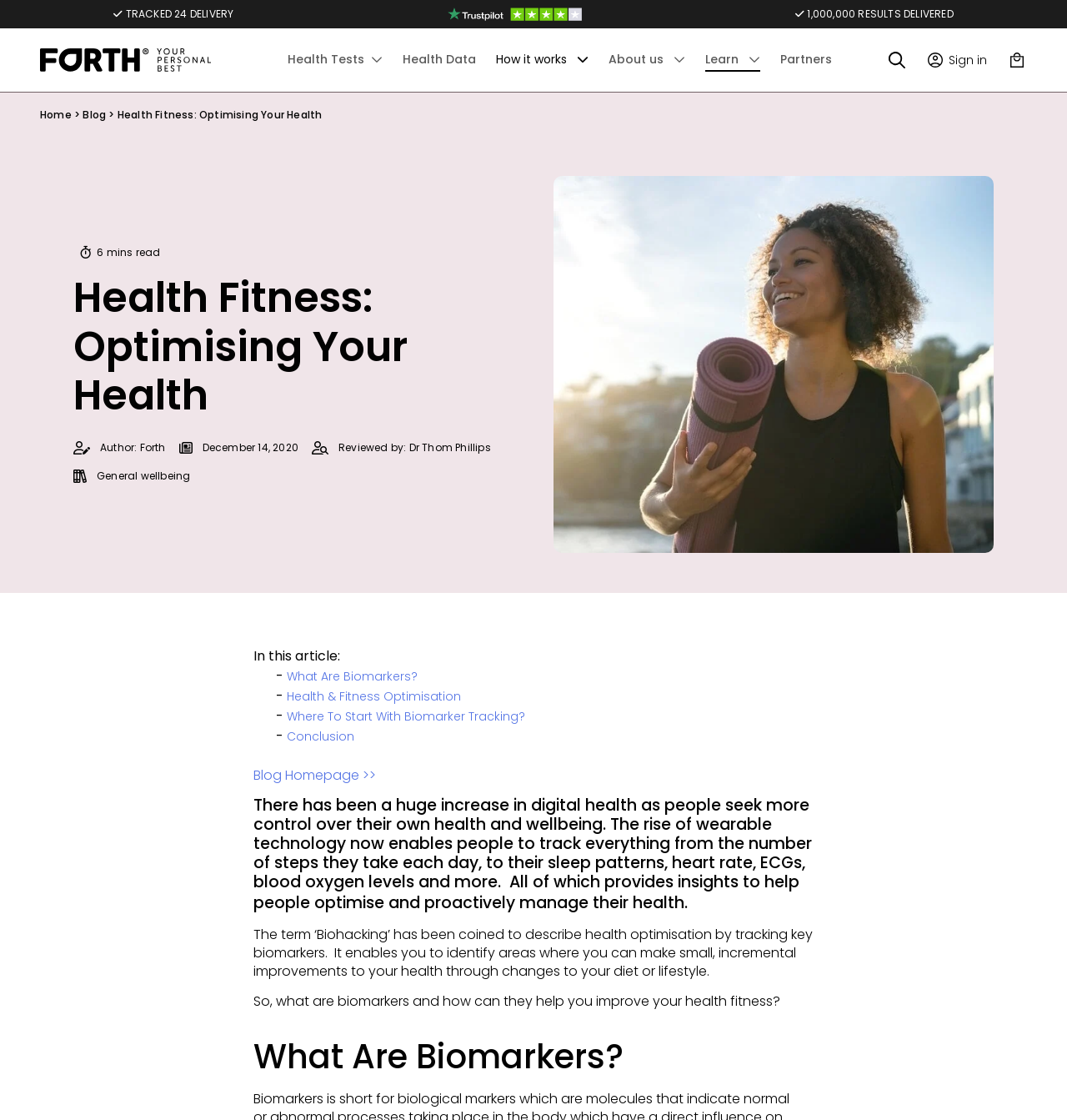Locate the bounding box coordinates of the clickable region necessary to complete the following instruction: "Click on 'Log in'". Provide the coordinates in the format of four float numbers between 0 and 1, i.e., [left, top, right, bottom].

[0.867, 0.045, 0.925, 0.062]